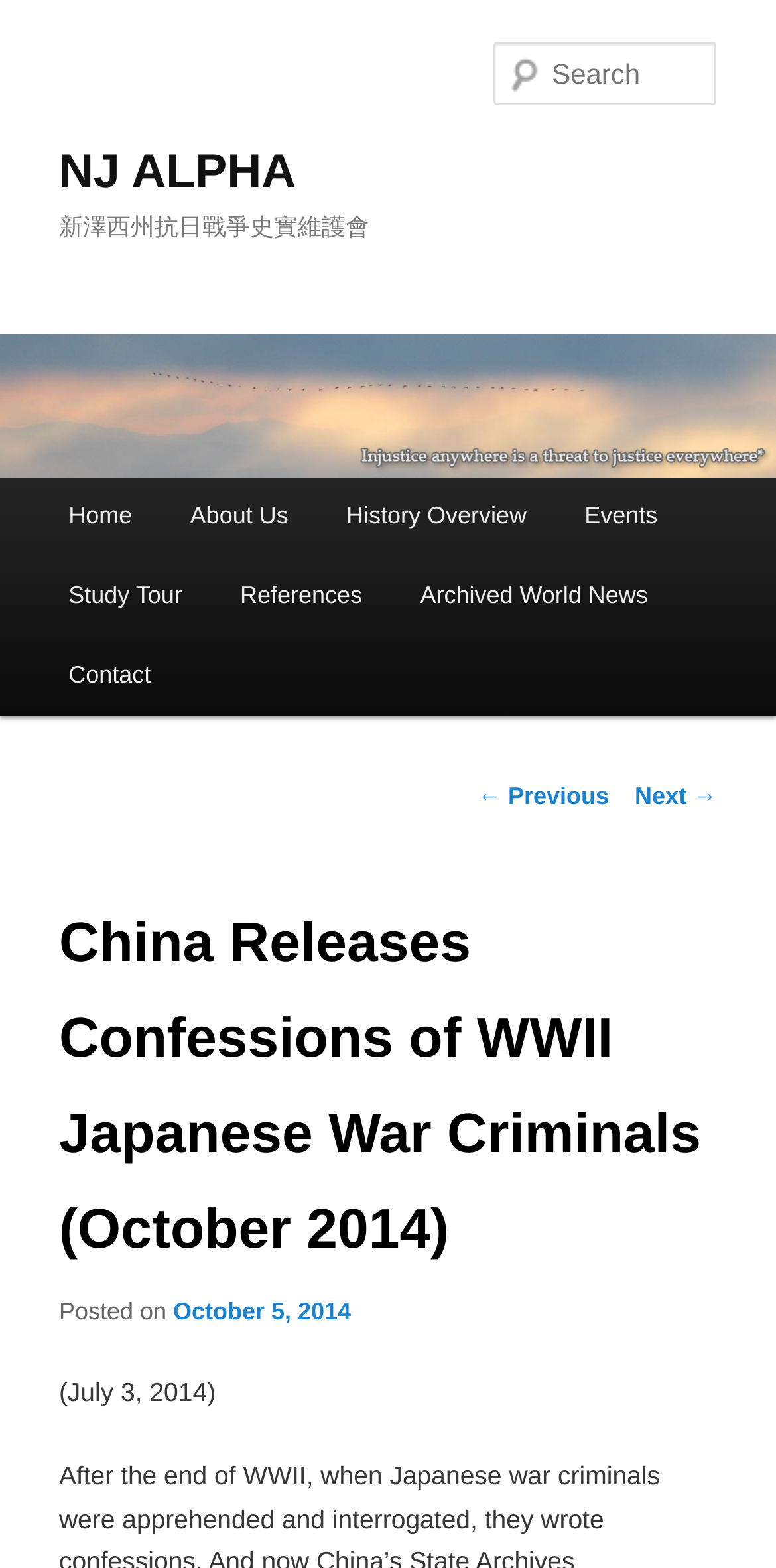Please provide a one-word or short phrase answer to the question:
How many main menu items are there?

7